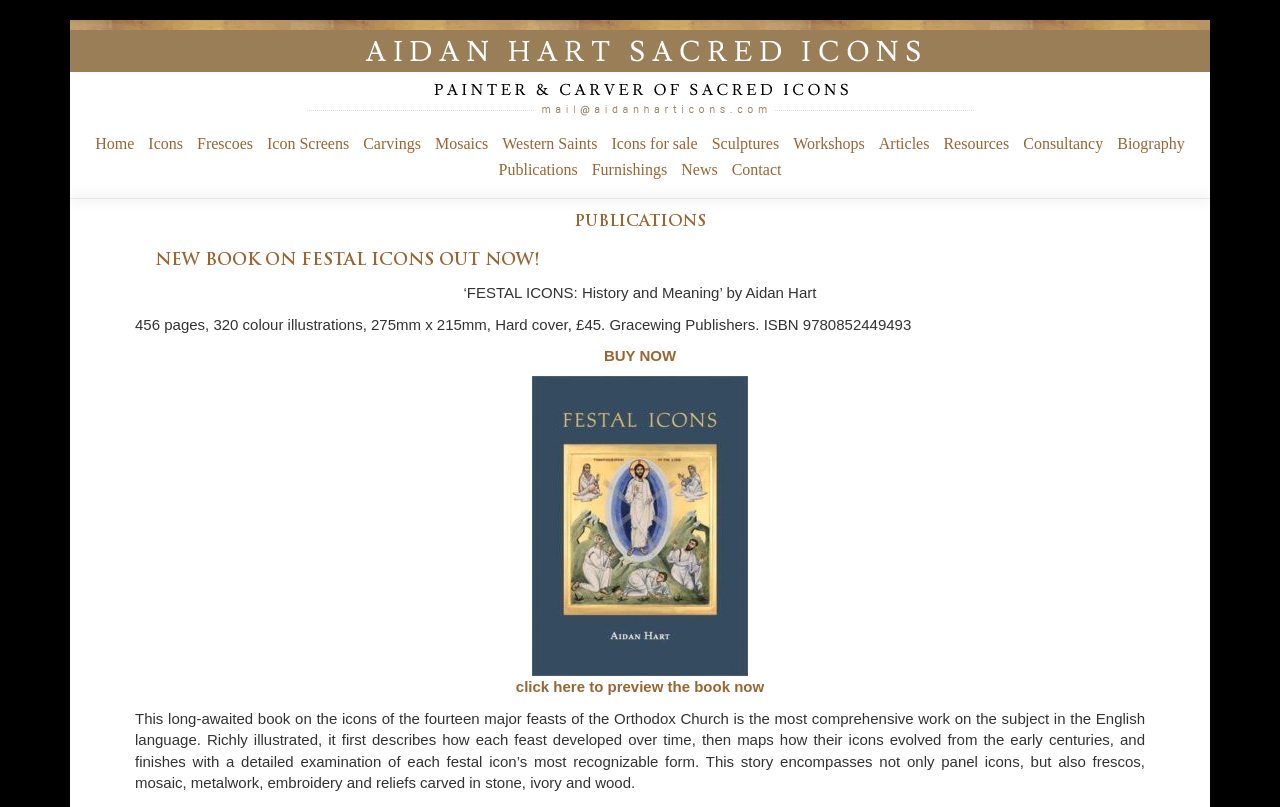From the webpage screenshot, predict the bounding box of the UI element that matches this description: "alt="http://Aidan%20Hart%20Sacred%20Icons"".

[0.055, 0.037, 0.945, 0.089]